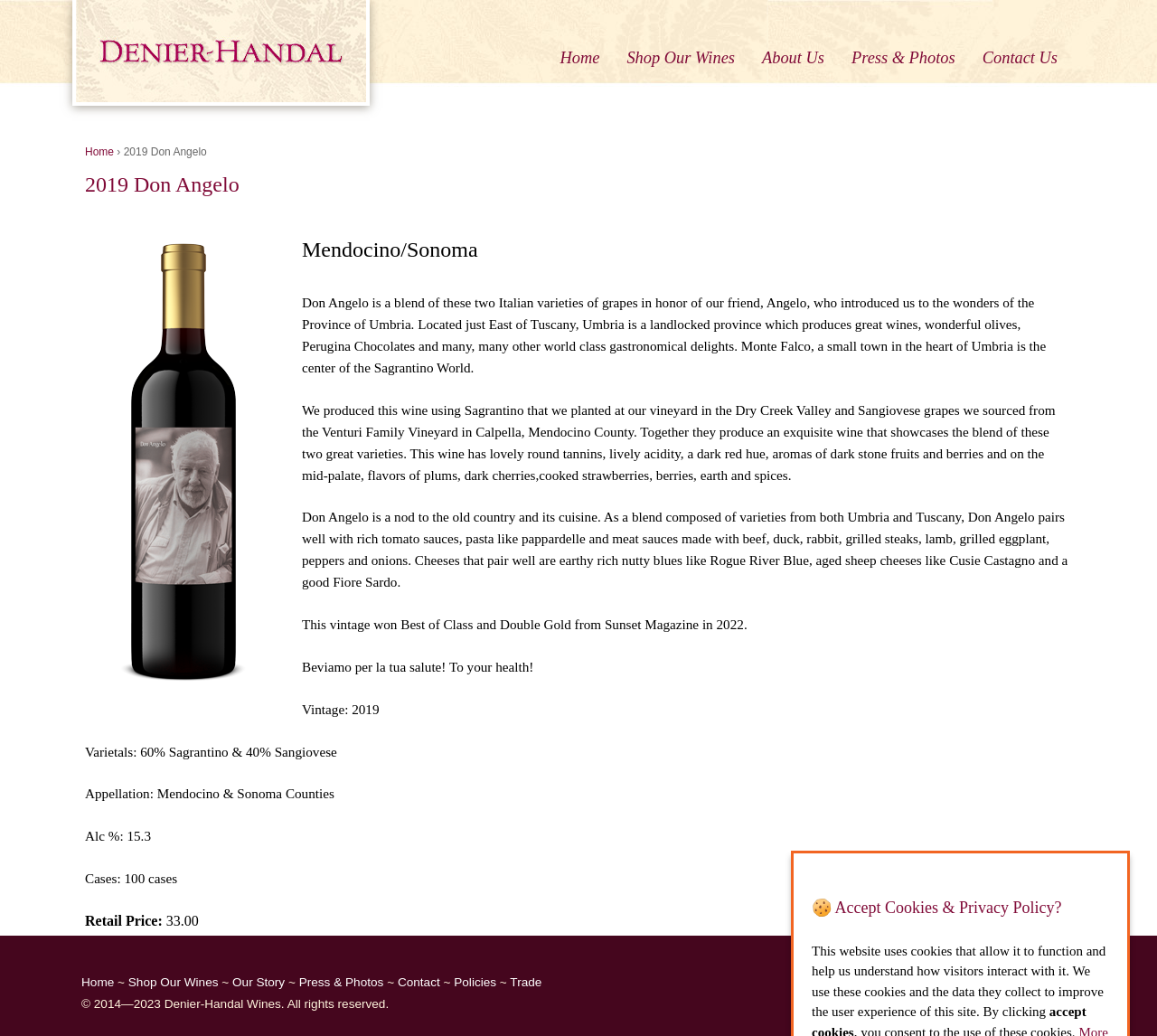Specify the bounding box coordinates of the area to click in order to follow the given instruction: "Click the Home link."

[0.062, 0.0, 0.32, 0.102]